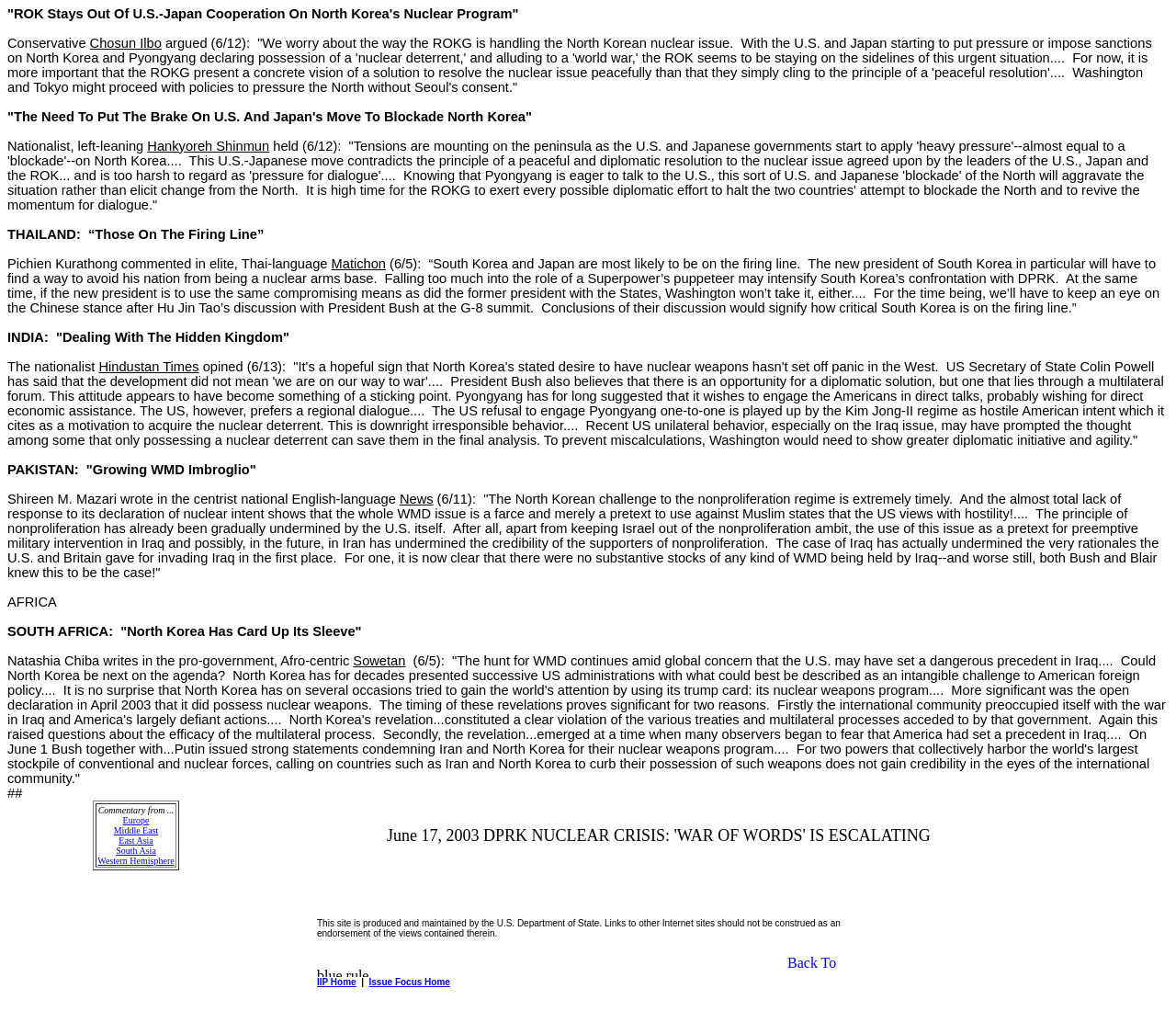Identify the bounding box of the UI element that matches this description: "+1 920 304 6035".

None